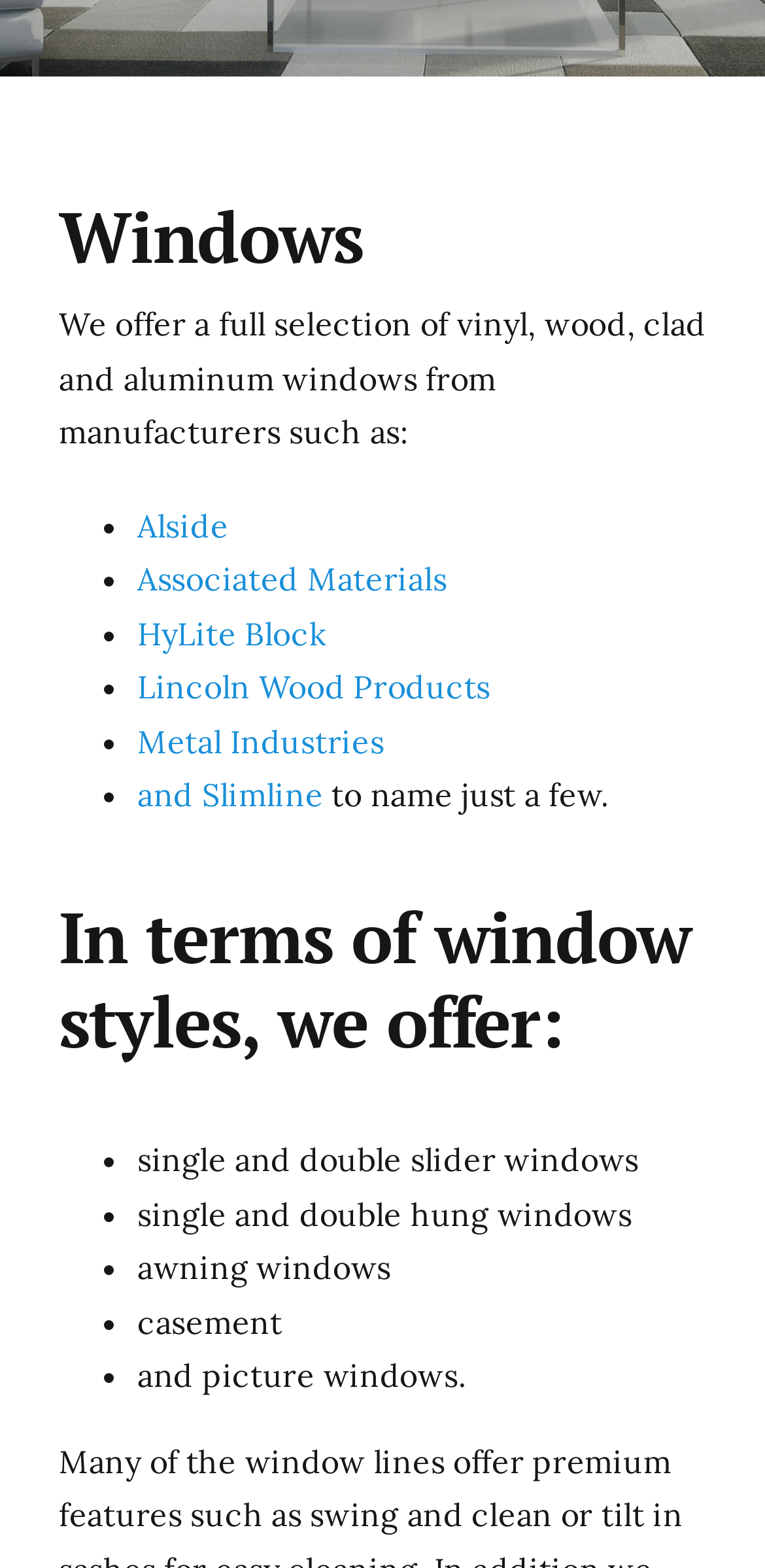Given the description of a UI element: "Alside", identify the bounding box coordinates of the matching element in the webpage screenshot.

[0.179, 0.322, 0.299, 0.347]